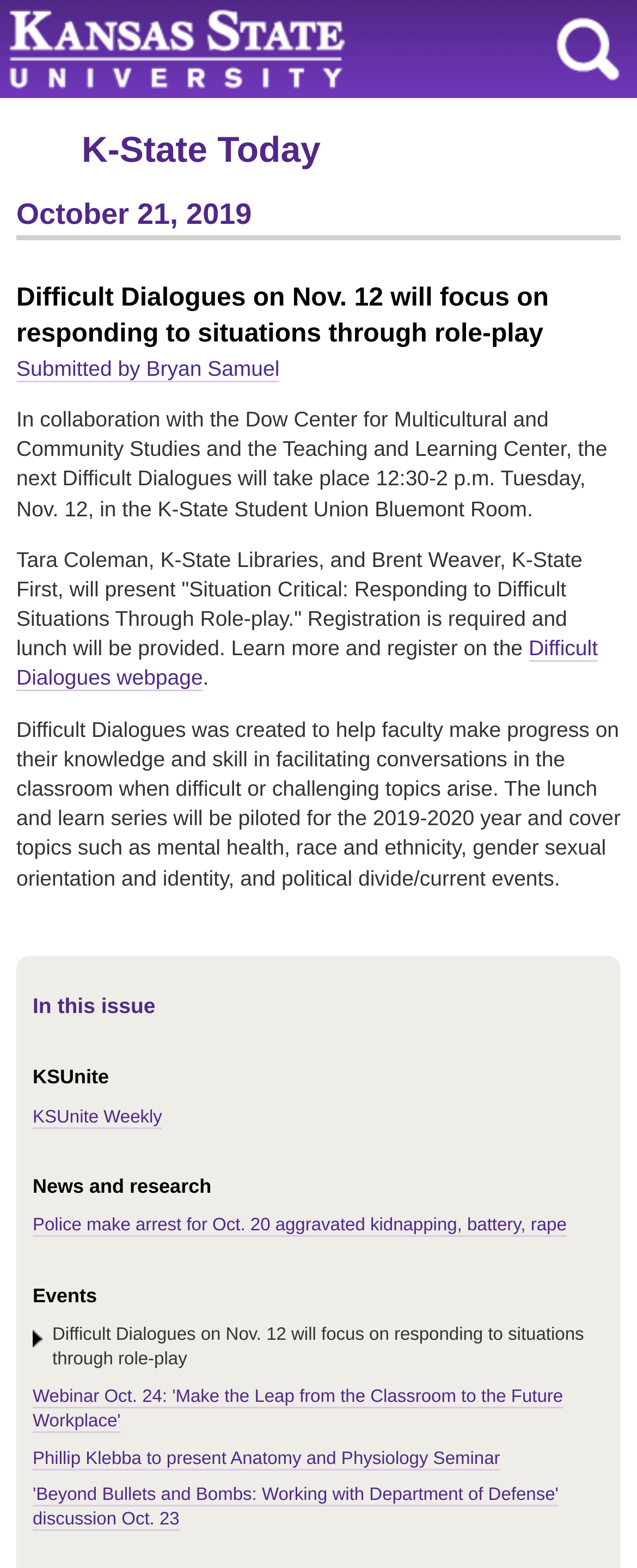Refer to the element description K-State Today and identify the corresponding bounding box in the screenshot. Format the coordinates as (top-left x, top-left y, bottom-right x, bottom-right y) with values in the range of 0 to 1.

[0.128, 0.082, 0.503, 0.108]